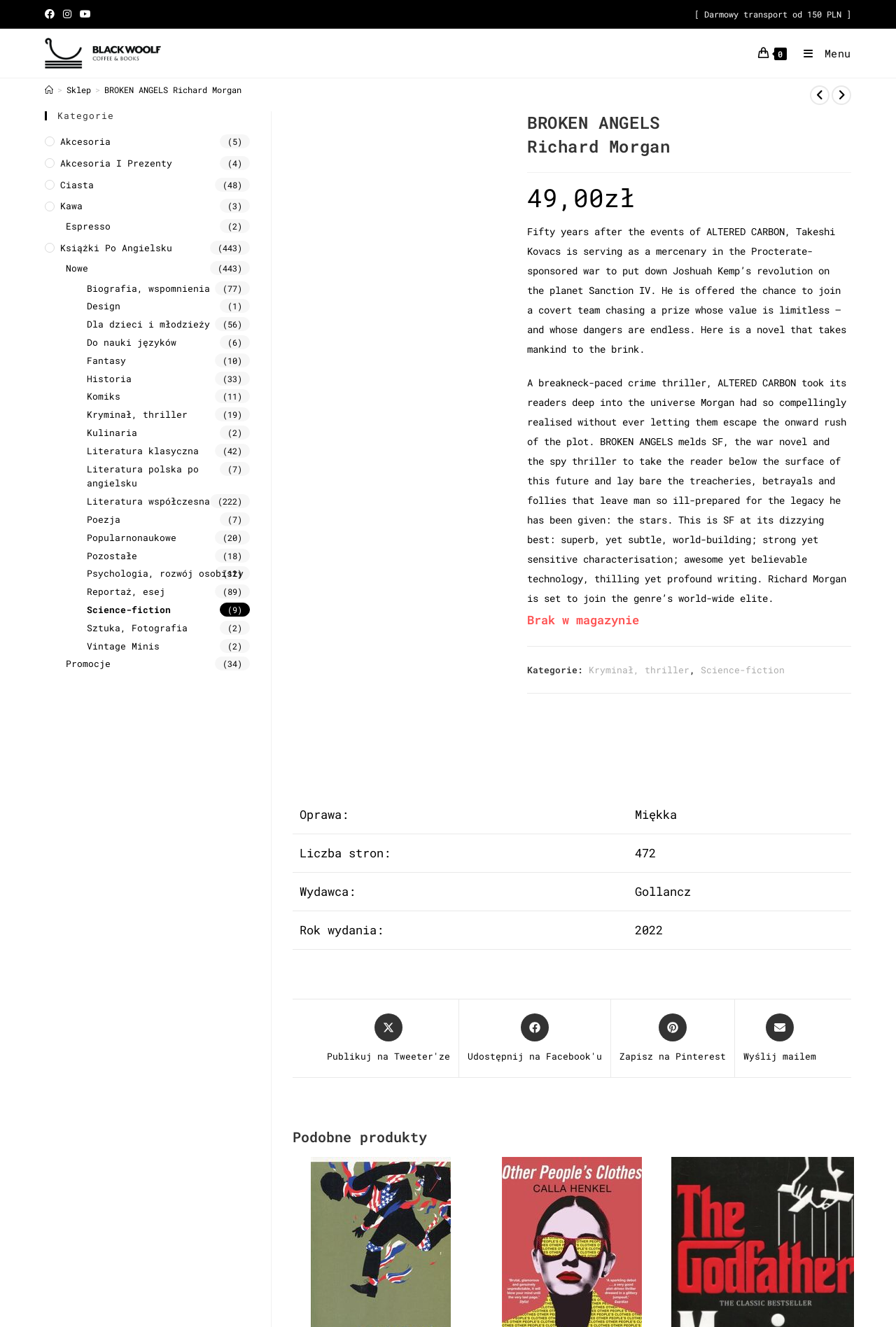What is the title of the book? Observe the screenshot and provide a one-word or short phrase answer.

BROKEN ANGELS Richard Morgan